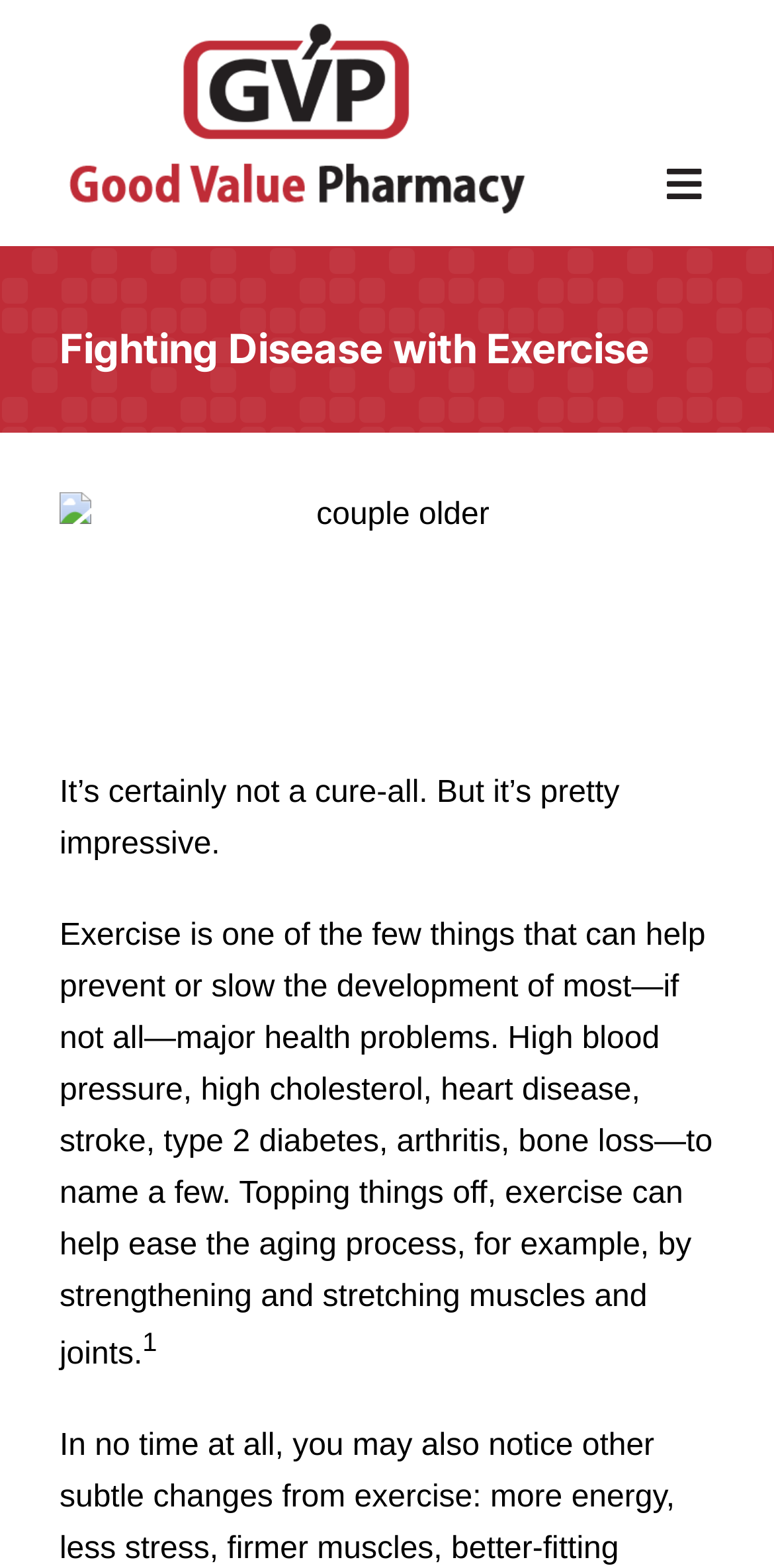Highlight the bounding box coordinates of the region I should click on to meet the following instruction: "View the Prescriptions submenu".

[0.759, 0.209, 0.962, 0.272]